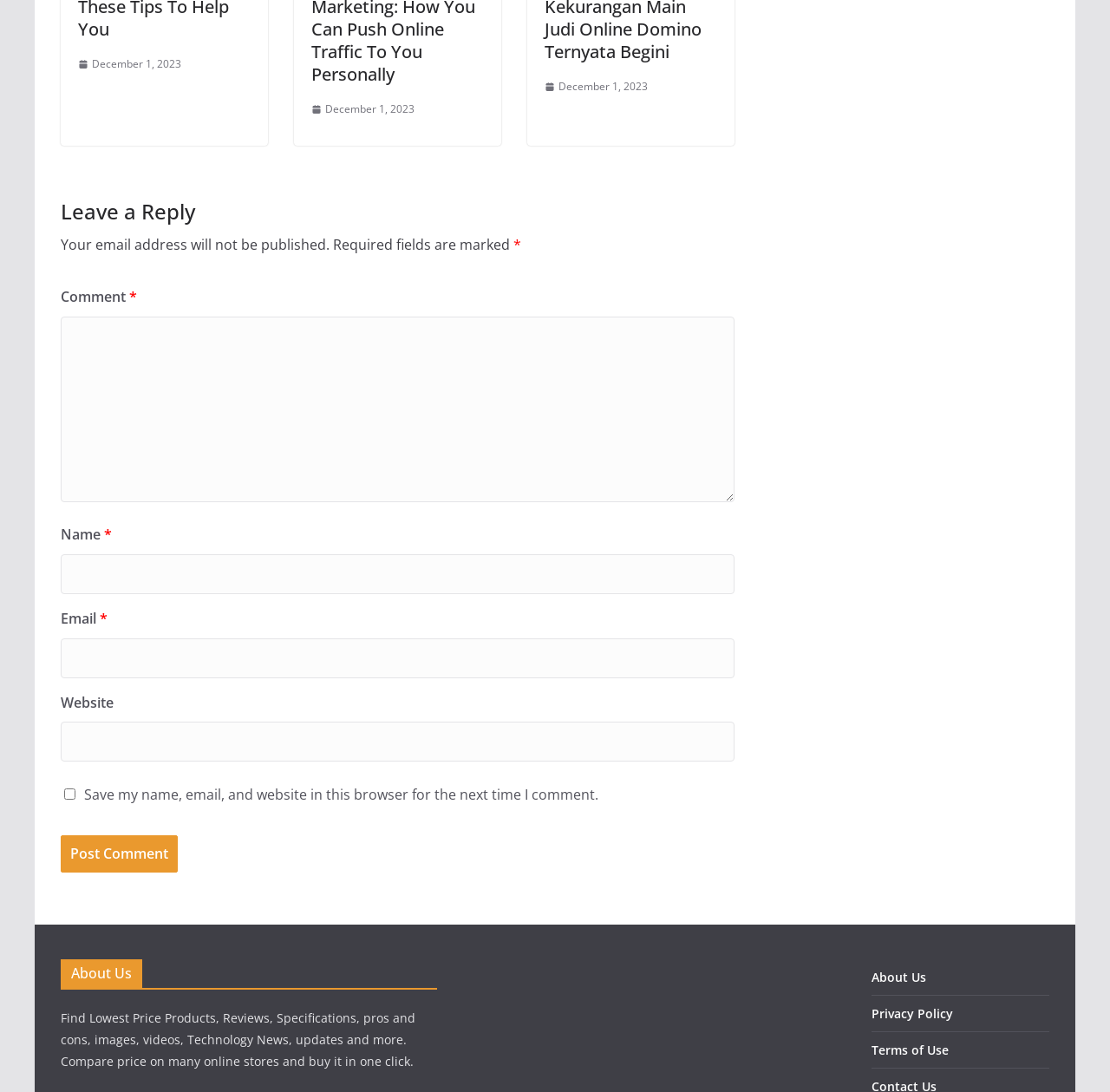Determine the bounding box coordinates of the clickable region to carry out the instruction: "Post a comment".

[0.055, 0.765, 0.16, 0.799]